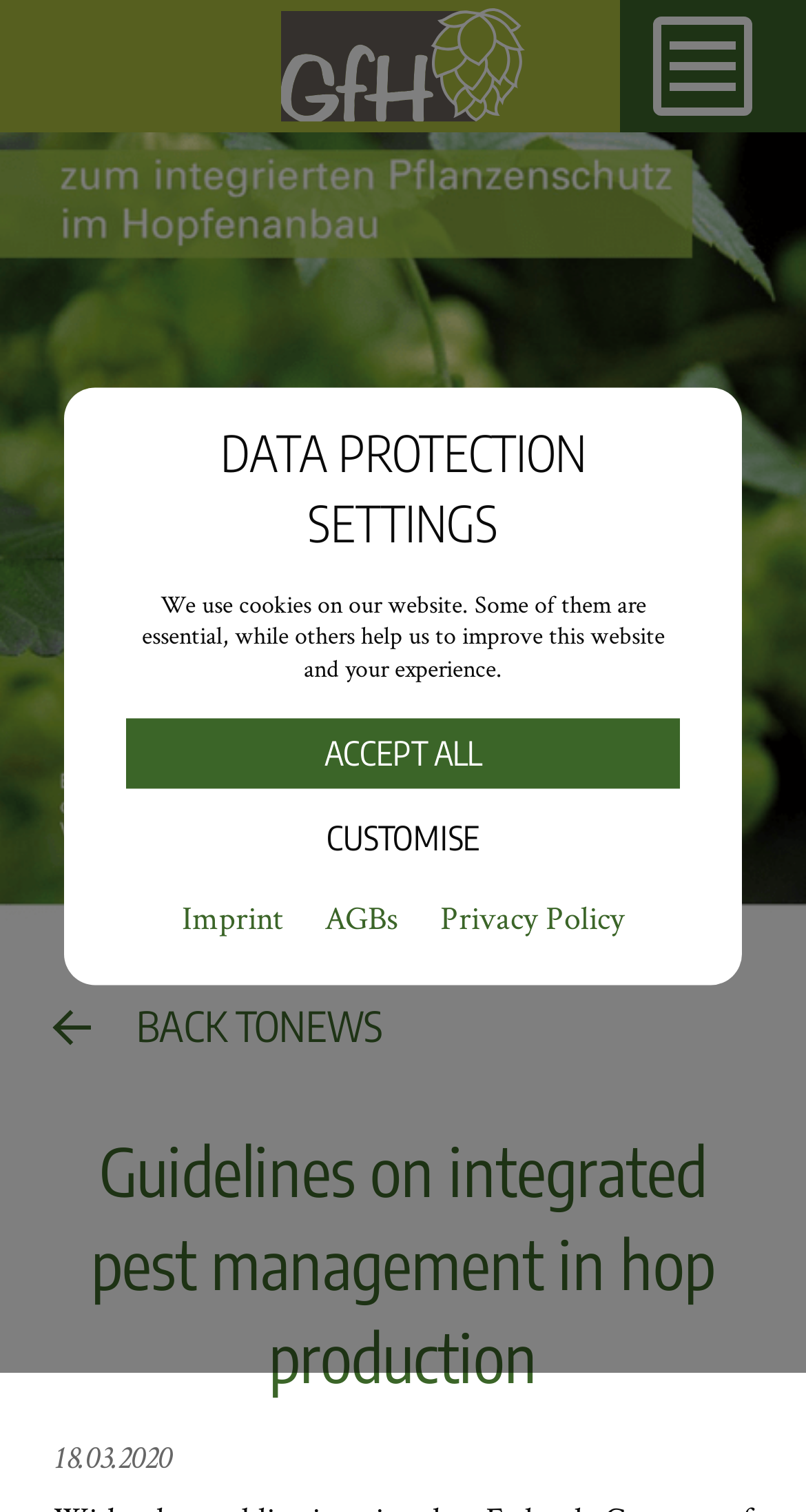What is the purpose of essential cookies?
Can you give a detailed and elaborate answer to the question?

I read the static text element next to the 'Essential' checkbox, which explains that essential cookies 'enable basic functions and are absolutely necessary for the proper functioning of the website'.